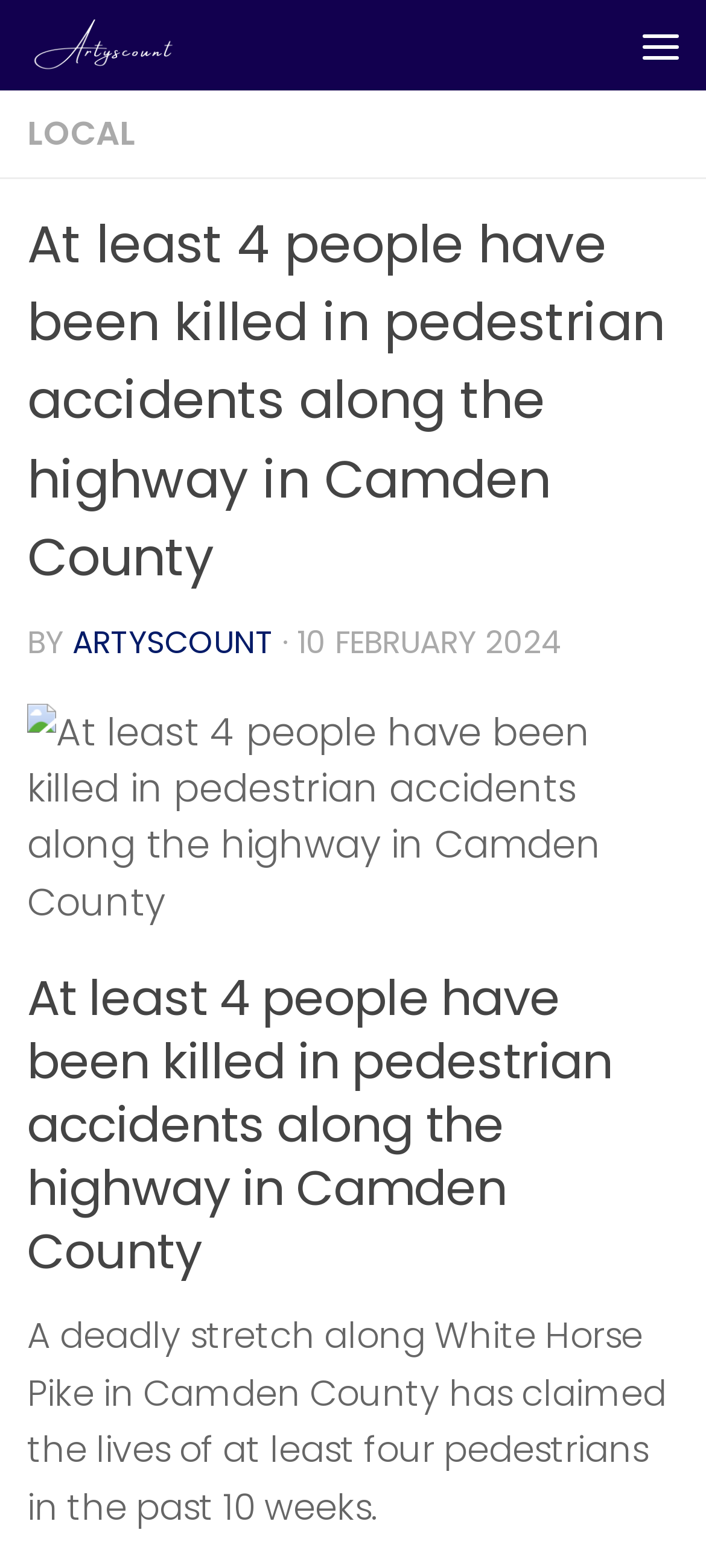Please answer the following query using a single word or phrase: 
Who is the author of the article?

ARTYSCOUNT